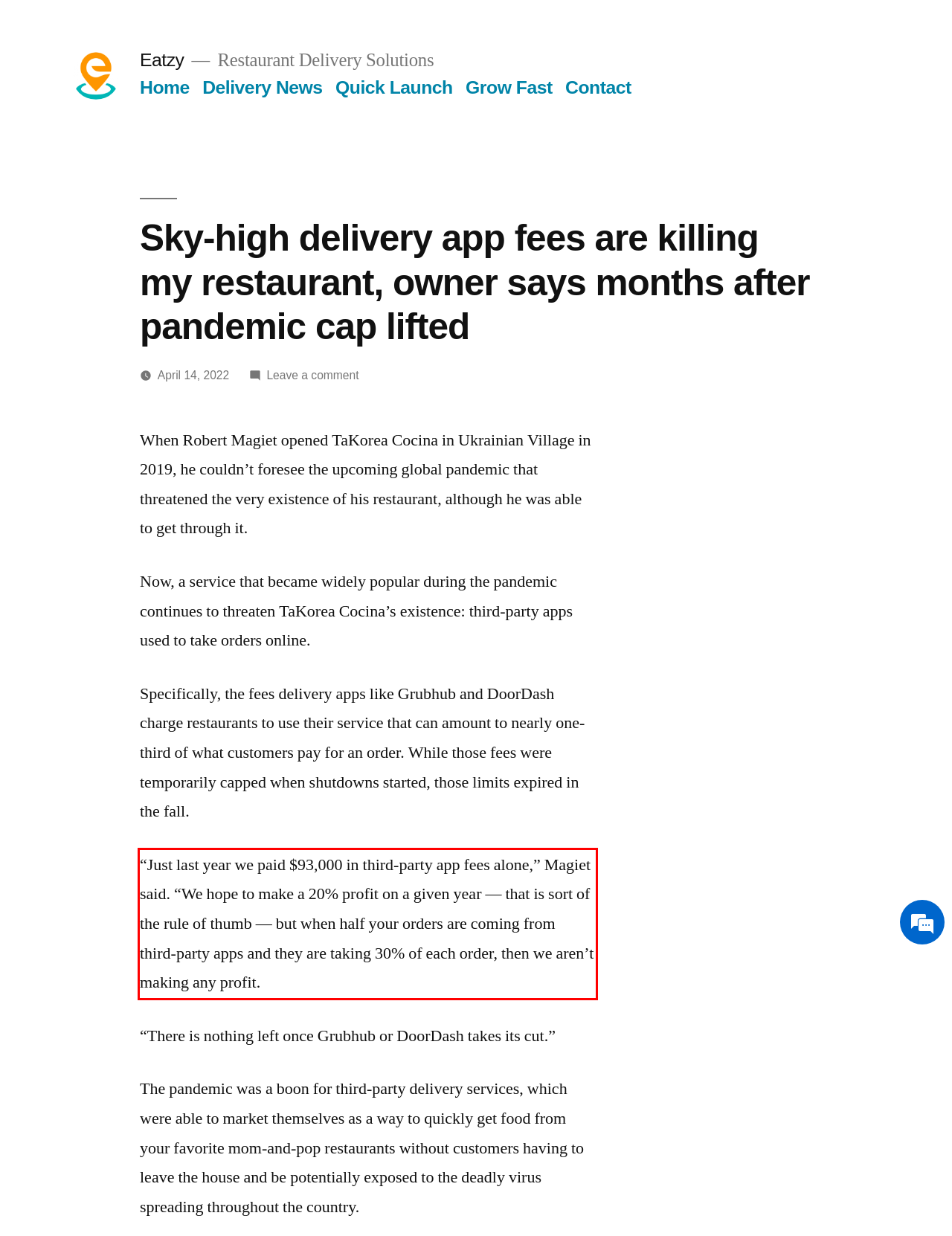By examining the provided screenshot of a webpage, recognize the text within the red bounding box and generate its text content.

“Just last year we paid $93,000 in third-party app fees alone,” Magiet said. “We hope to make a 20% profit on a given year — that is sort of the rule of thumb — but when half your orders are coming from third-party apps and they are taking 30% of each order, then we aren’t making any profit.